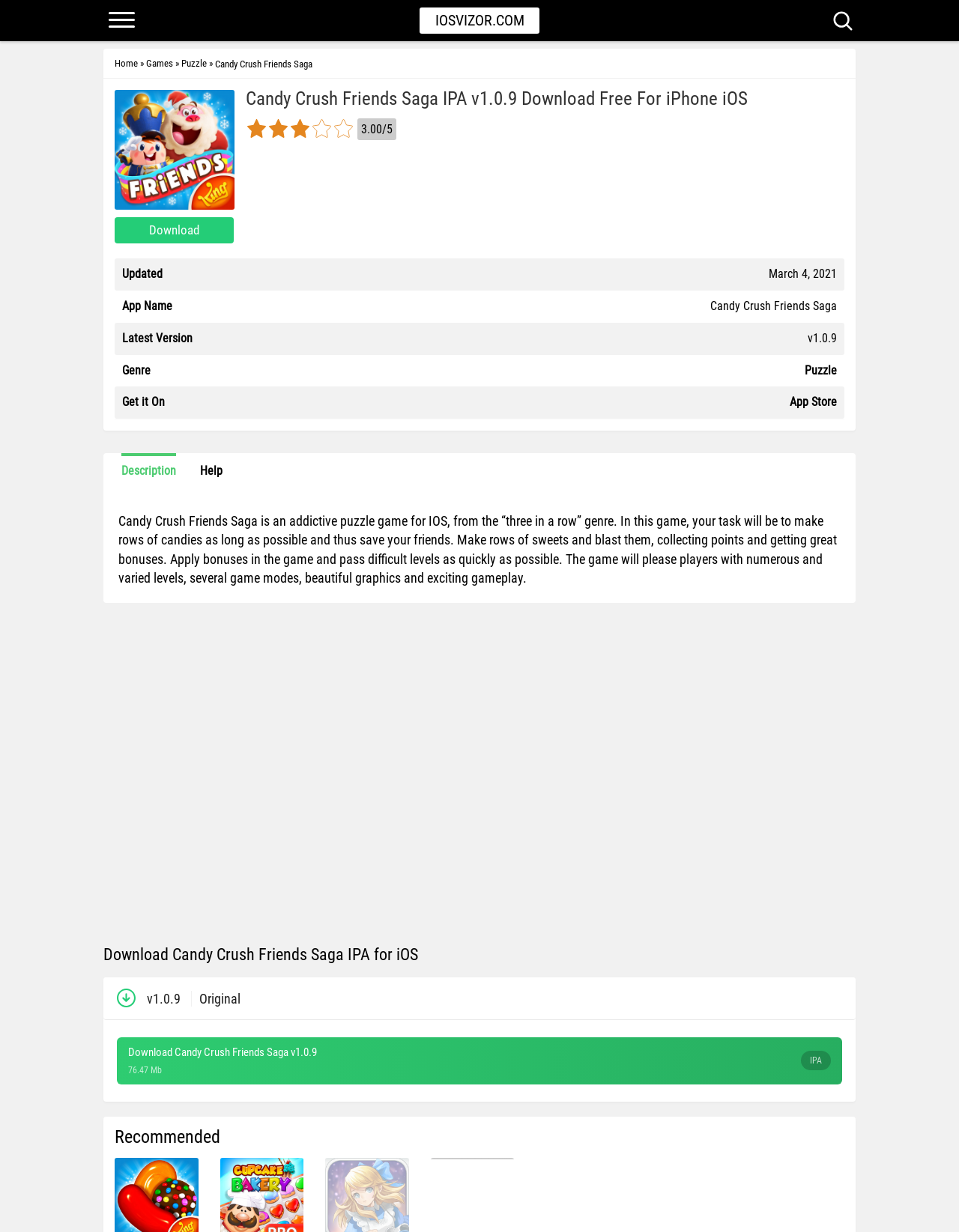Identify the bounding box coordinates for the region of the element that should be clicked to carry out the instruction: "Click on the 'Download' button". The bounding box coordinates should be four float numbers between 0 and 1, i.e., [left, top, right, bottom].

[0.12, 0.176, 0.244, 0.198]